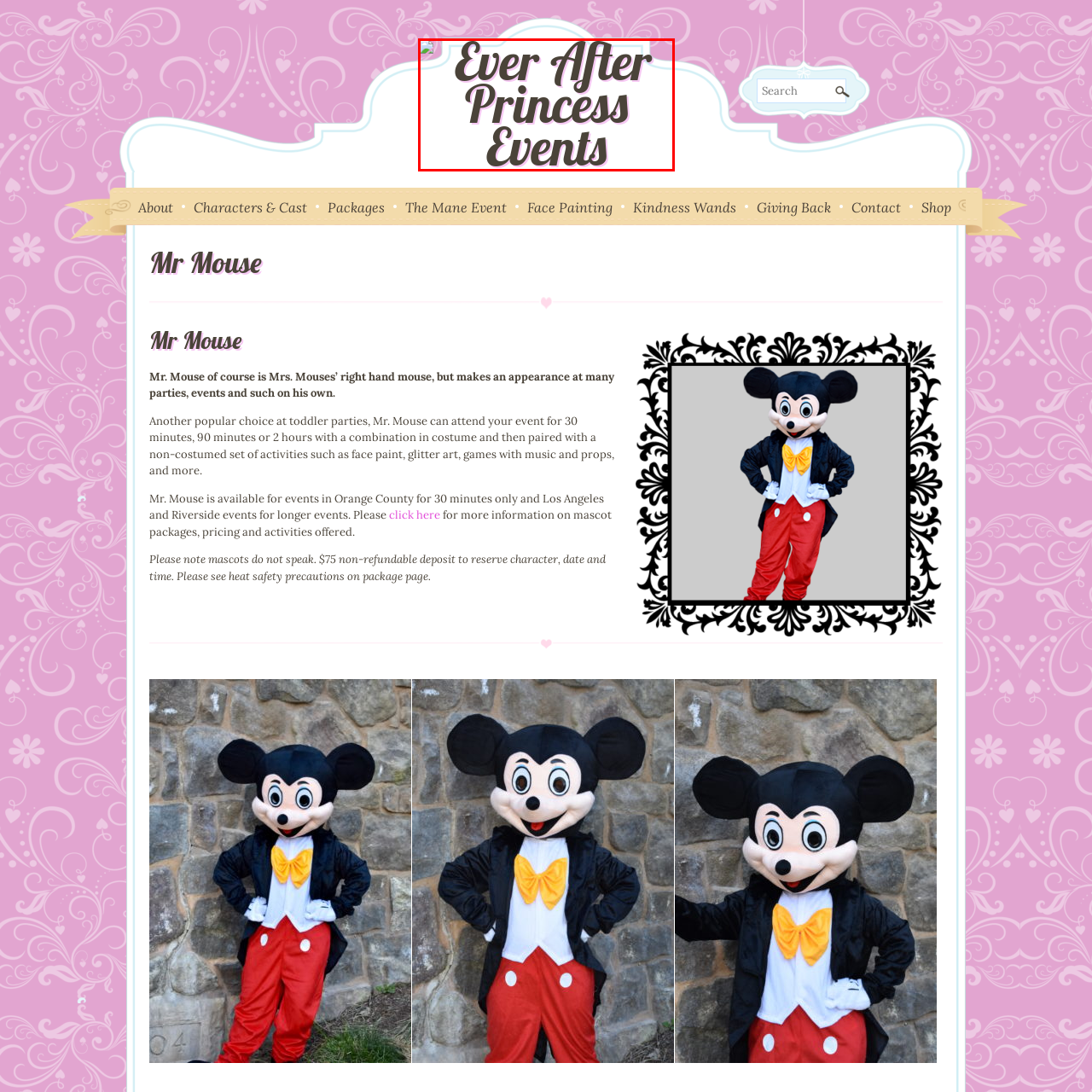Pay attention to the image inside the red rectangle, What is the purpose of the image? Answer briefly with a single word or phrase.

Welcoming banner